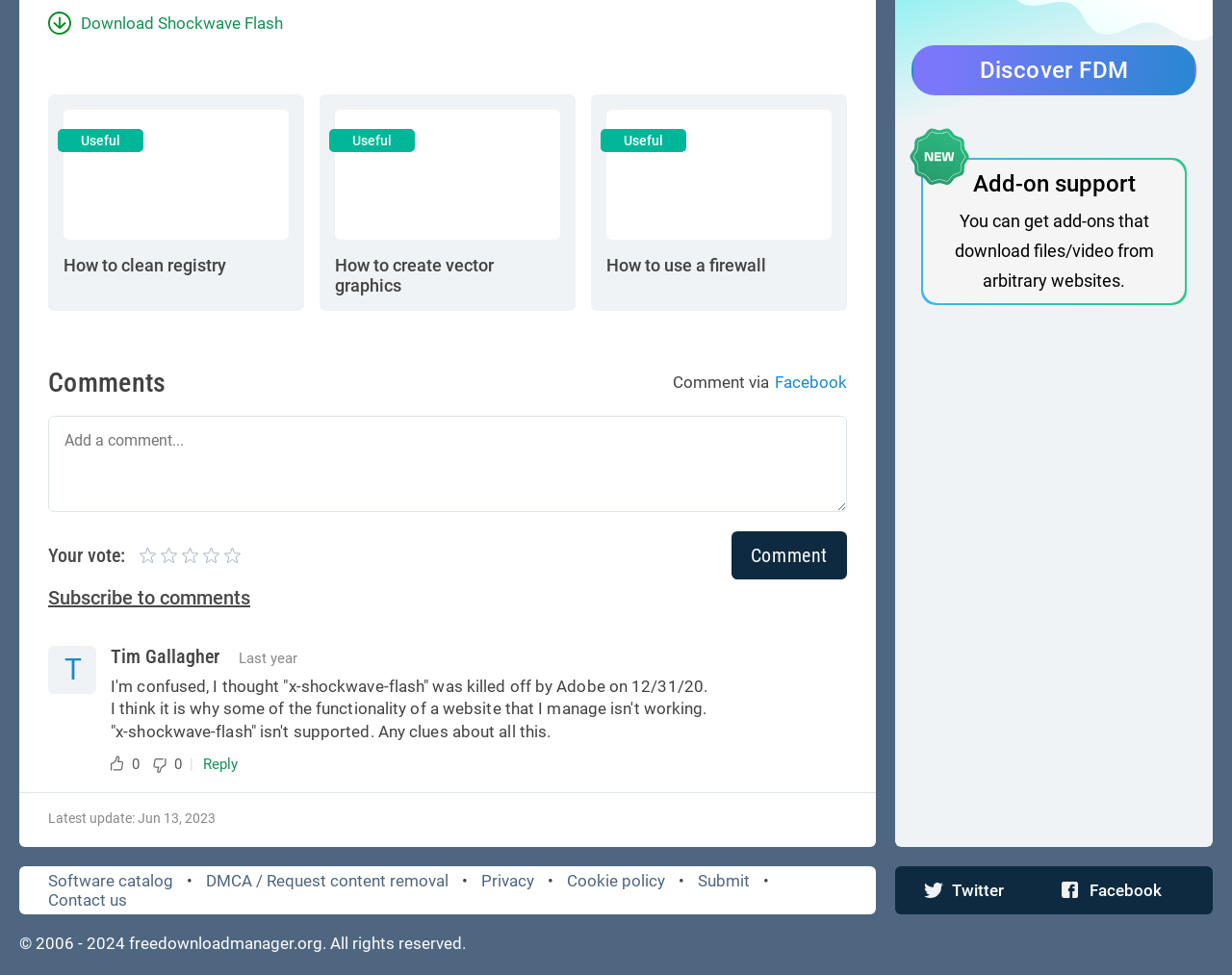Provide a short, one-word or phrase answer to the question below:
What is the topic of the webpage?

Download manager